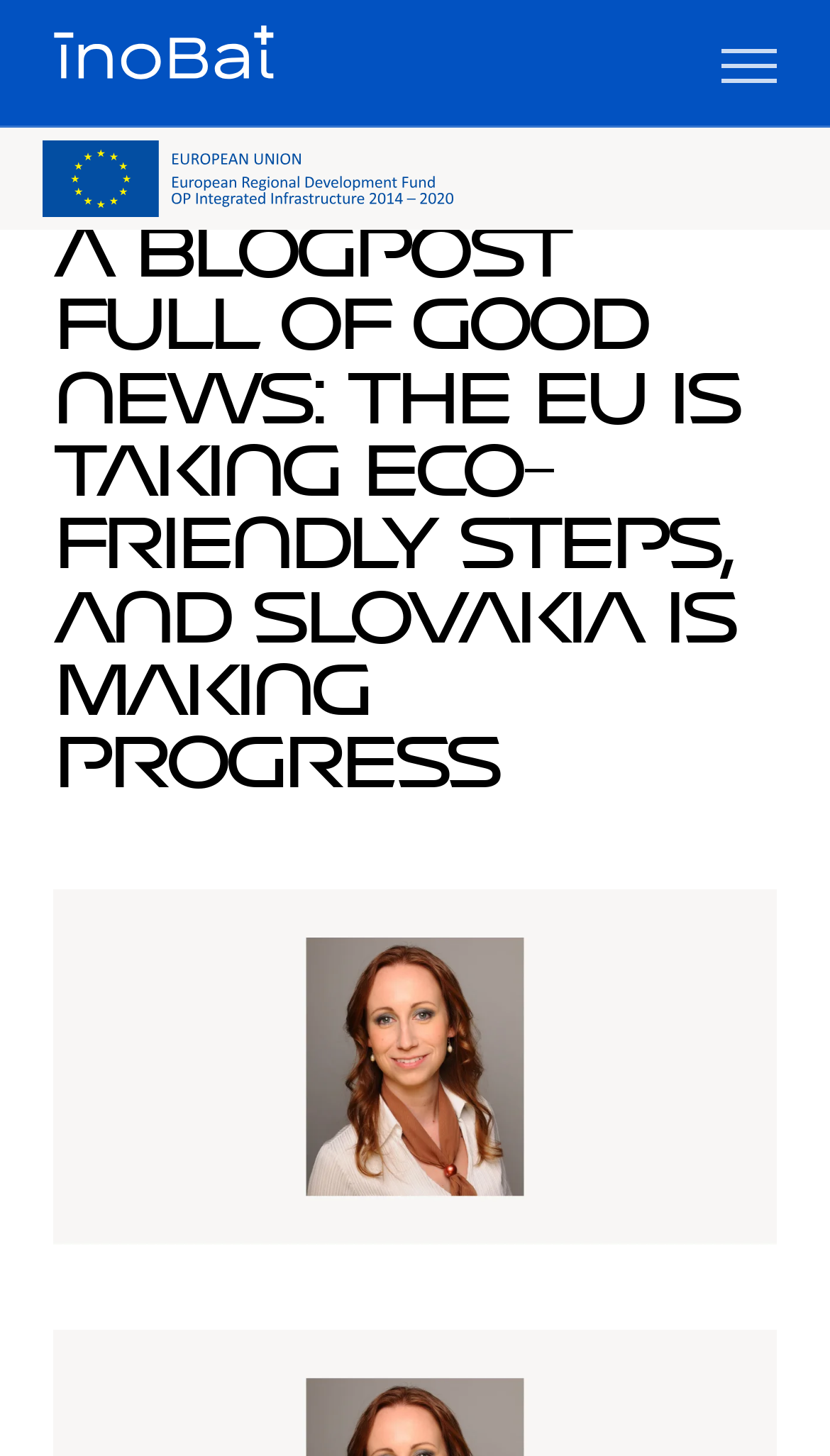Provide an in-depth caption for the elements present on the webpage.

The webpage appears to be a blog post discussing climate-related issues in Europe and the European Union's (EU) eco-friendly initiatives, with a focus on Slovakia's progress. 

At the top left corner, there is a link to skip to the content, followed by a link to the "Domov" (home) page, accompanied by a small image. On the top right corner, there is a button to expand or collapse an off-canvas menu.

Below these elements, there is a horizontal section containing a link with an image, a date "3. February 2021", and a heading that reads "A BLOGPOST FULL OF GOOD NEWS: THE EU IS TAKING ECO-FRIENDLY STEPS, AND SLOVAKIA IS MAKING PROGRESS". 

Underneath the heading, there is a large figure or image that takes up most of the width of the page, stretching from the left edge to the right edge.